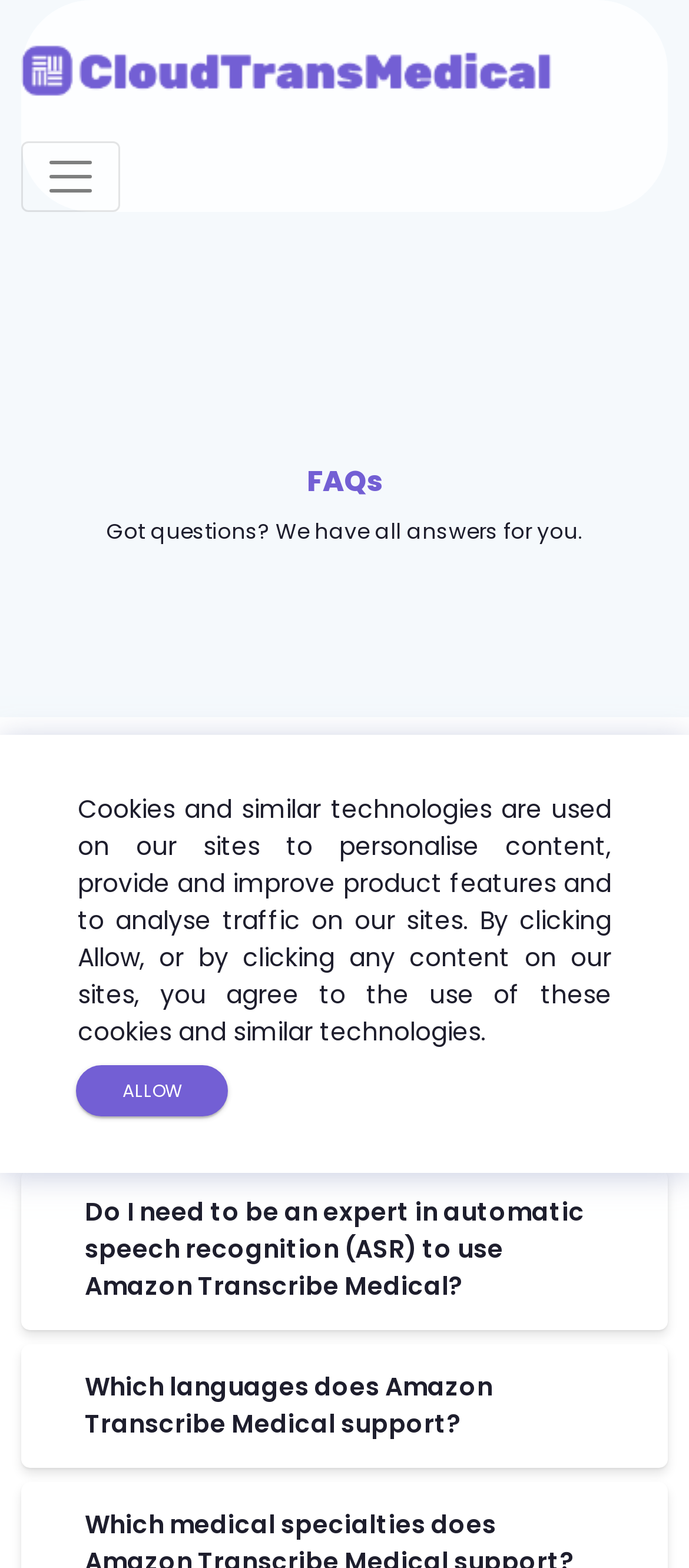What is the purpose of the button 'Toggle navigation'?
Look at the screenshot and give a one-word or phrase answer.

To expand navigation